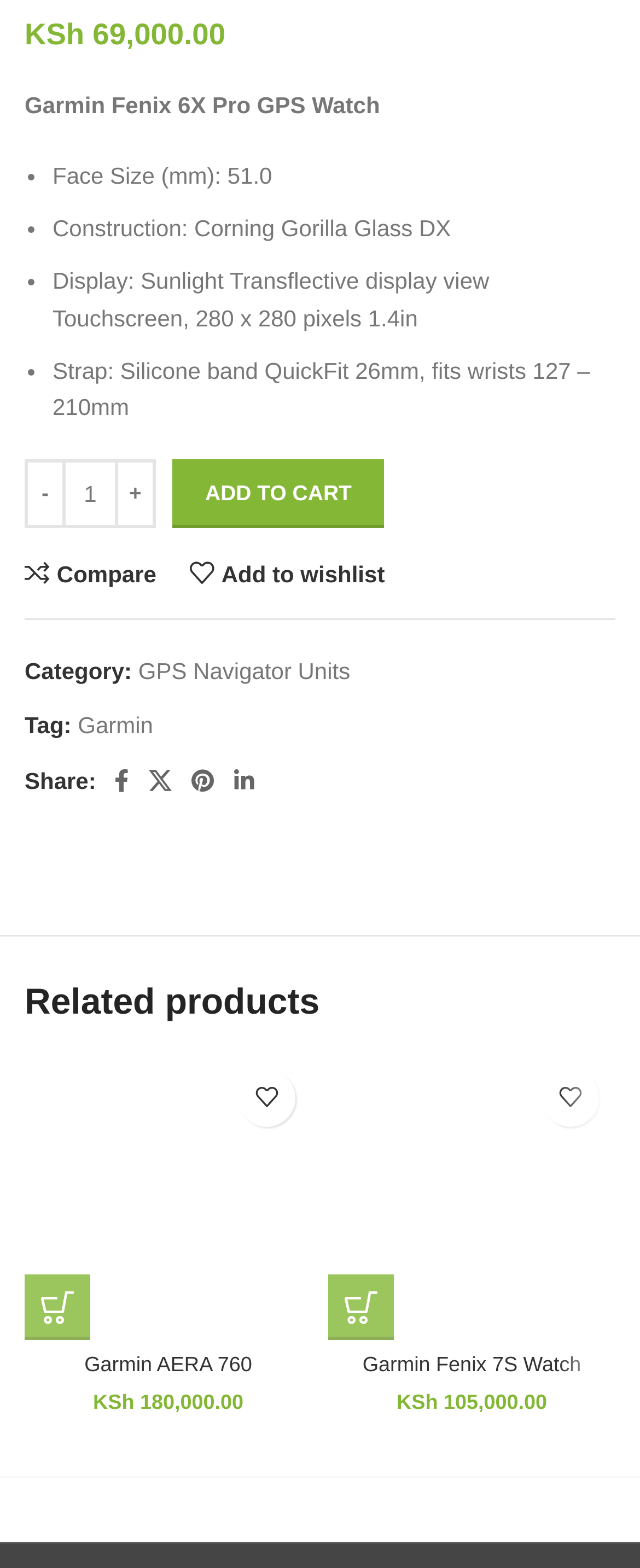What is the category of the Garmin Fenix 6X Pro GPS Watch?
Answer the question in as much detail as possible.

I found the category of the Garmin Fenix 6X Pro GPS Watch by looking at the link element with the OCR text 'GPS Navigator Units' which is located in the category section.